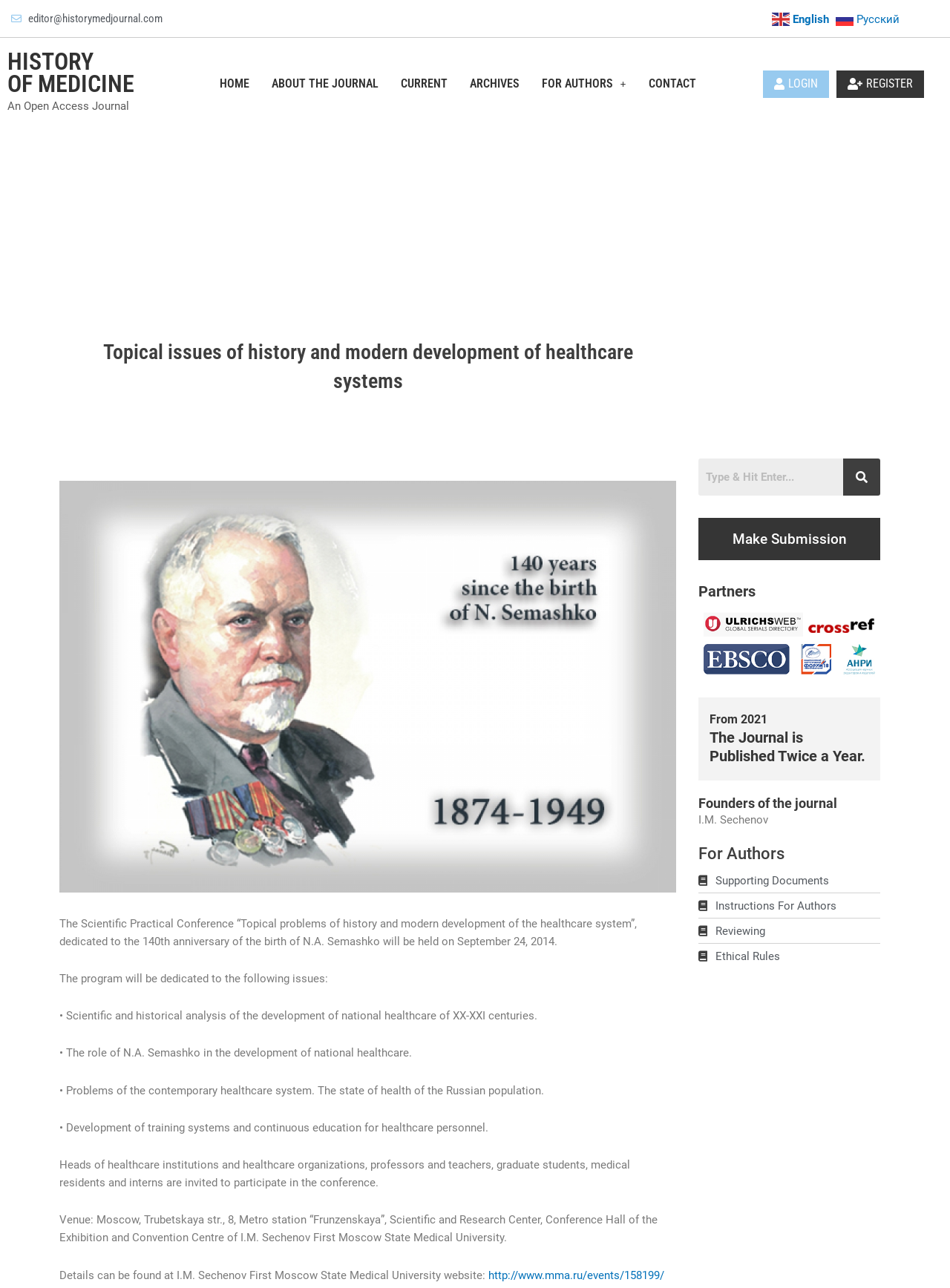Determine the bounding box coordinates for the area you should click to complete the following instruction: "Search for a topic".

[0.735, 0.356, 0.927, 0.385]